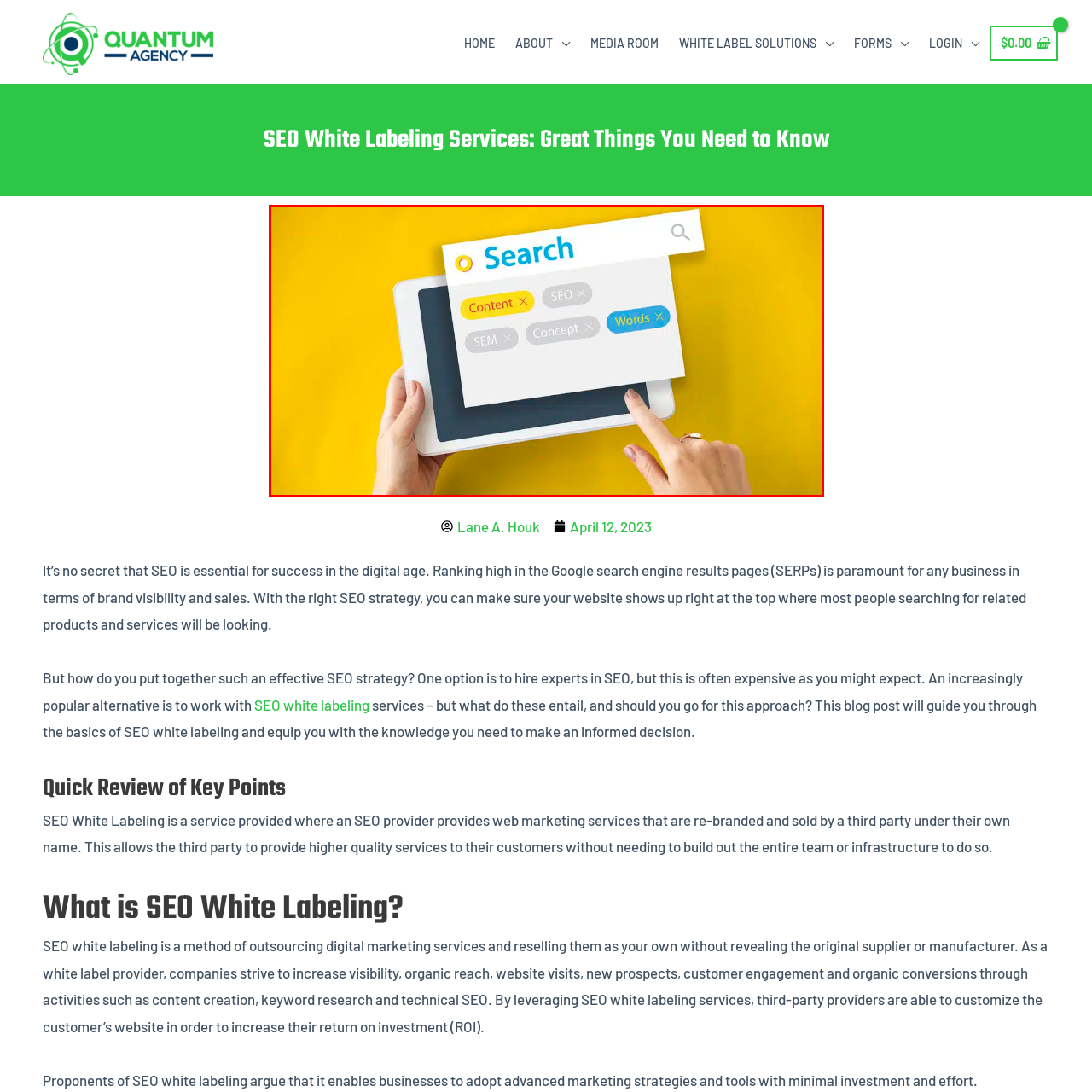What is the purpose of the search function?
Observe the image marked by the red bounding box and answer in detail.

The search function is essential in digital marketing and SEO strategies, reflecting how users interact with information online, as depicted in the image.